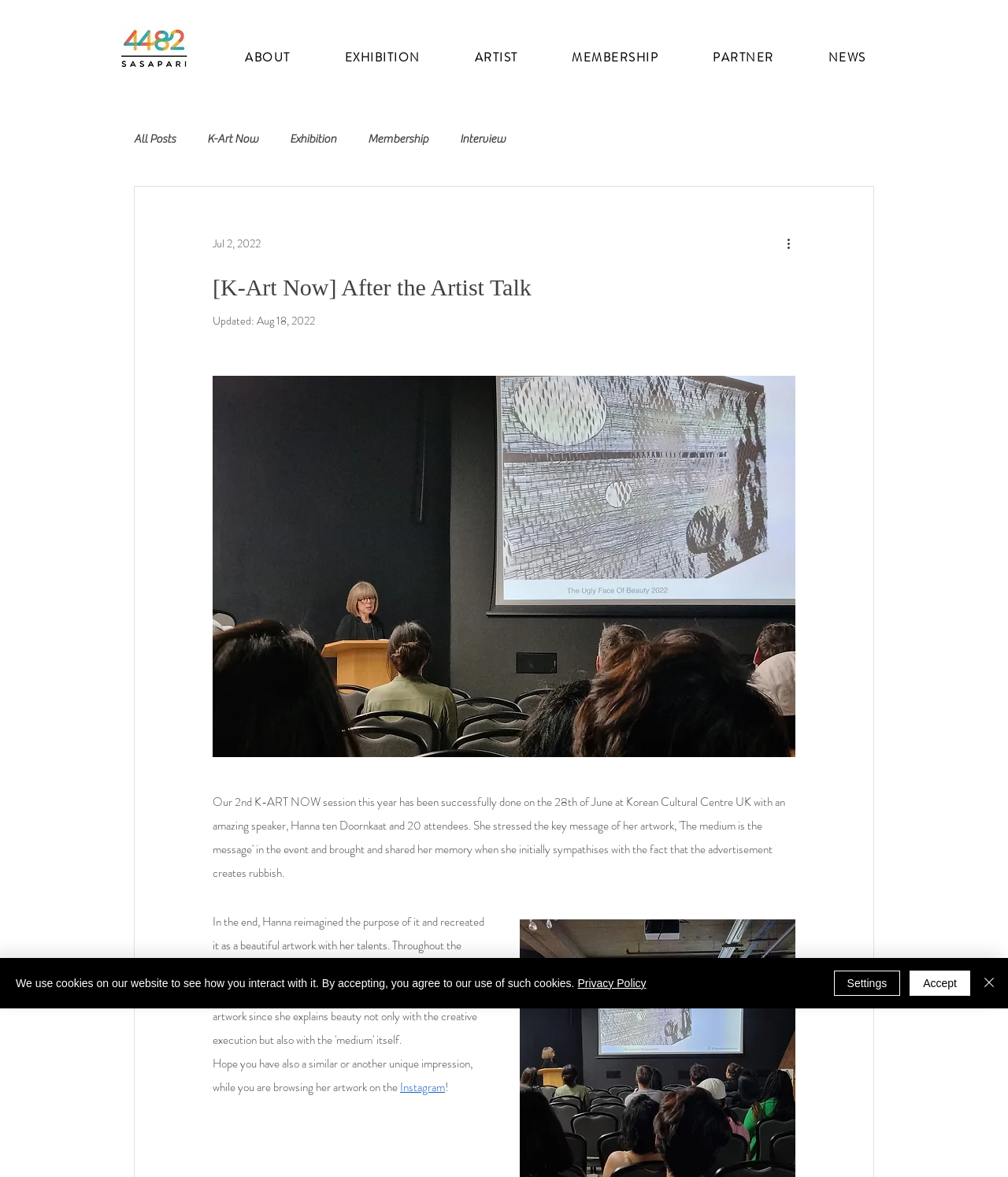Based on the element description Accept, identify the bounding box of the UI element in the given webpage screenshot. The coordinates should be in the format (top-left x, top-left y, bottom-right x, bottom-right y) and must be between 0 and 1.

[0.902, 0.825, 0.962, 0.846]